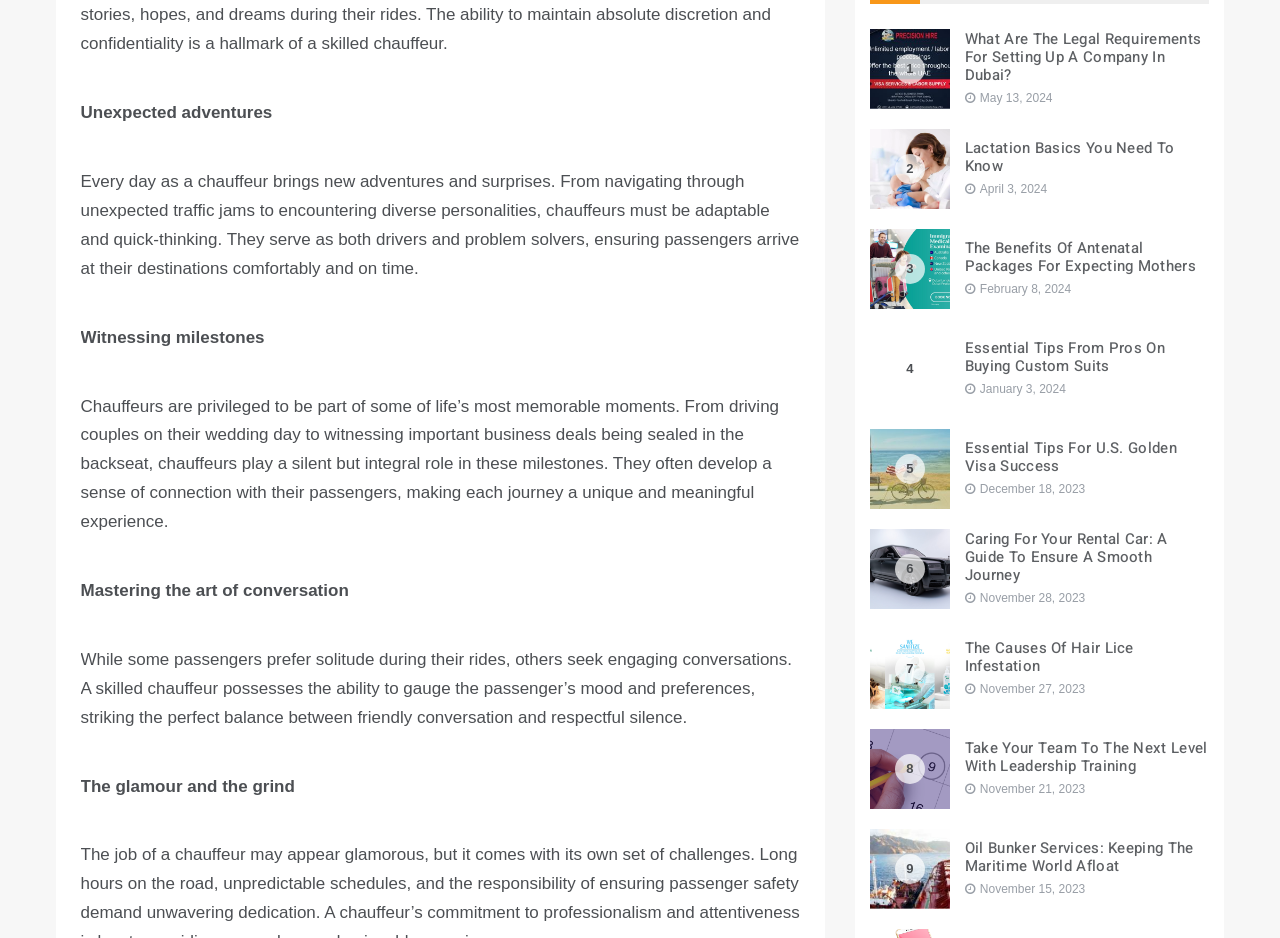Determine the coordinates of the bounding box that should be clicked to complete the instruction: "Read about the benefits of antenatal packages". The coordinates should be represented by four float numbers between 0 and 1: [left, top, right, bottom].

[0.68, 0.212, 0.742, 0.298]